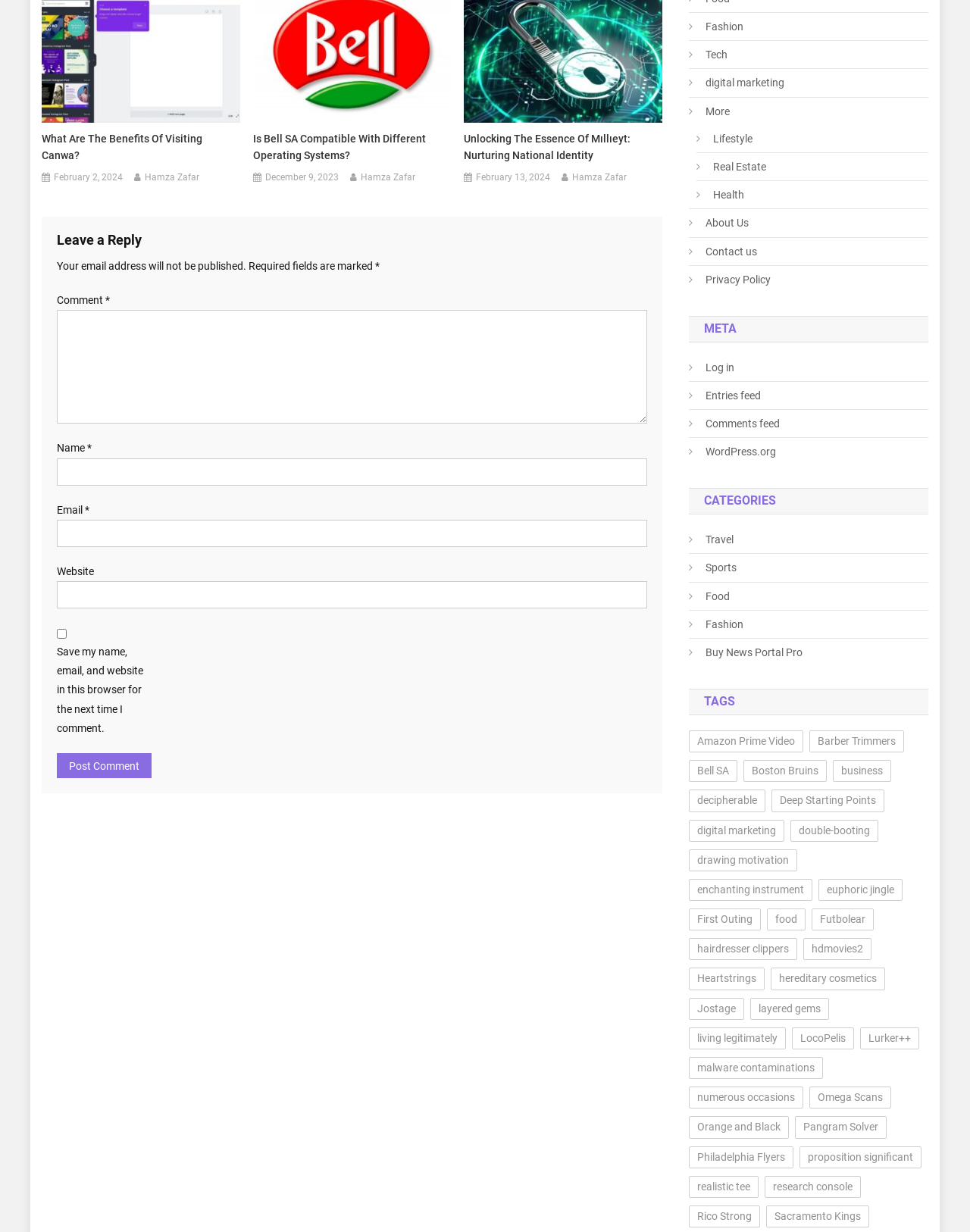Please identify the bounding box coordinates of the element that needs to be clicked to execute the following command: "Click on the 'What Are The Benefits Of Visiting Canwa?' link". Provide the bounding box using four float numbers between 0 and 1, formatted as [left, top, right, bottom].

[0.043, 0.106, 0.248, 0.133]